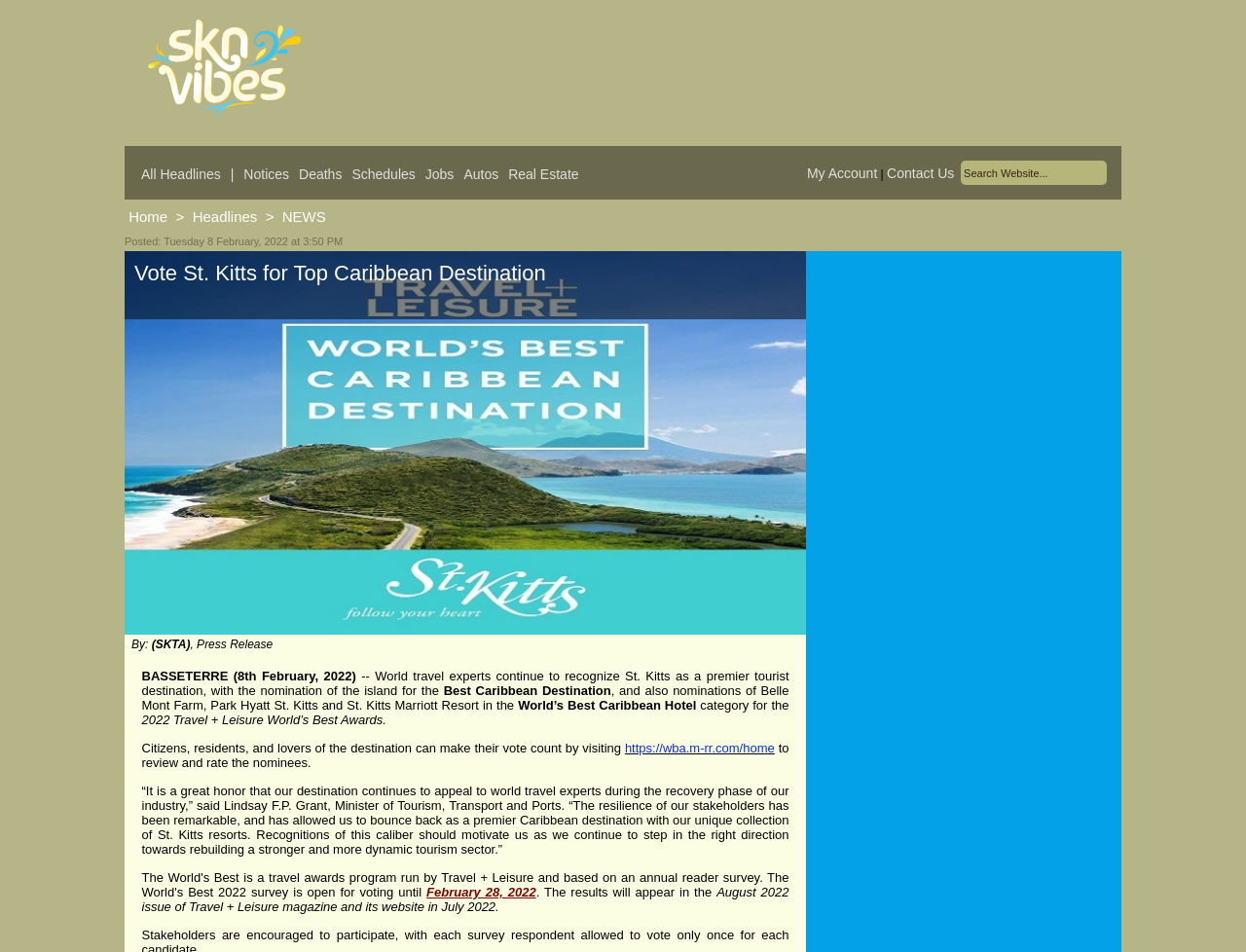What are the categories listed on the website?
Please utilize the information in the image to give a detailed response to the question.

The categories are listed in a layout table cell, which contains links to each category. The categories are 'All Headlines', 'Notices', 'Deaths', 'Schedules', 'Jobs', 'Autos', and 'Real Estate'.